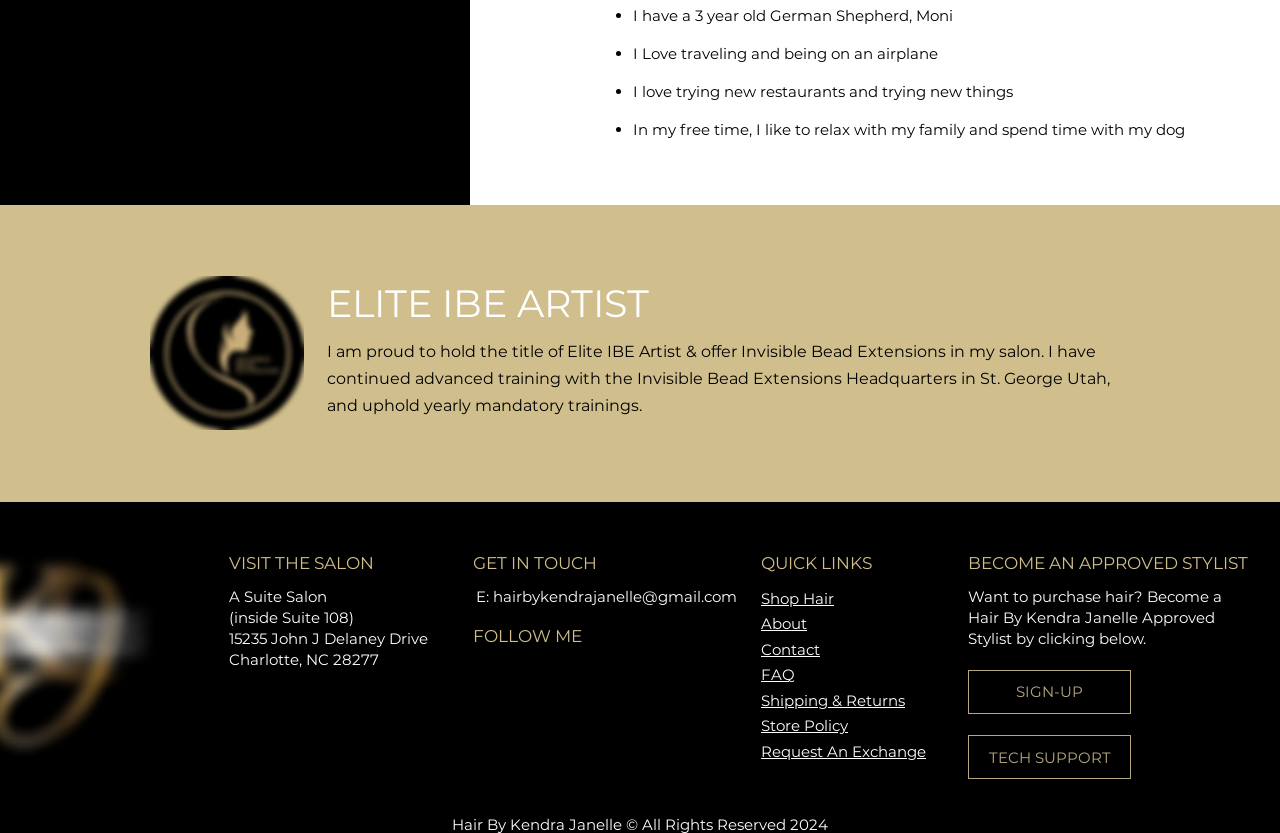Answer the question briefly using a single word or phrase: 
What is the call-to-action for becoming a Hair By Kendra Janelle Approved Stylist?

Sign-up